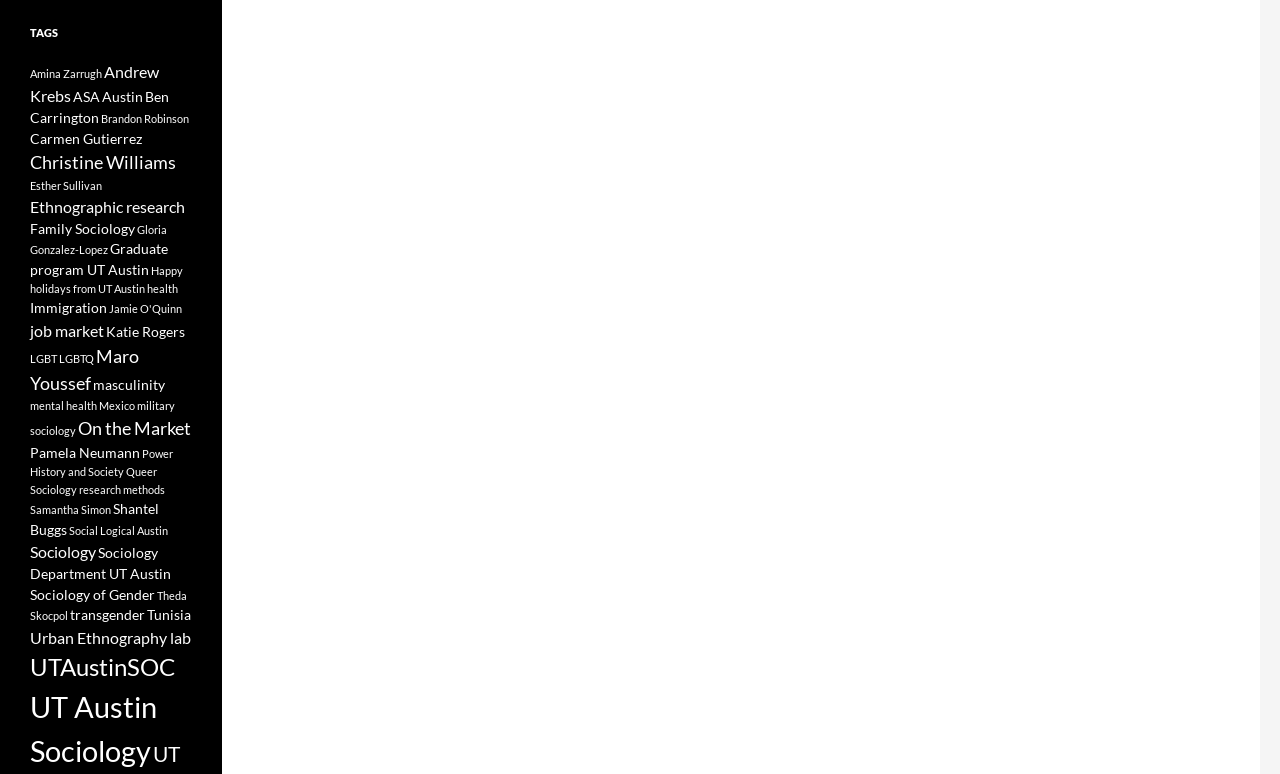Determine the bounding box coordinates of the clickable element to complete this instruction: "Explore UT Austin Sociology". Provide the coordinates in the format of four float numbers between 0 and 1, [left, top, right, bottom].

[0.023, 0.891, 0.123, 0.993]